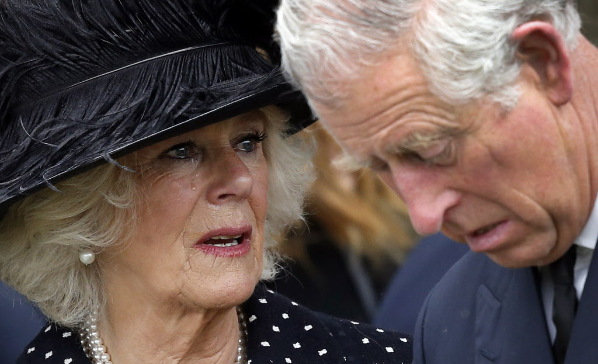Detail everything you observe in the image.

The image captures a poignant moment between two figures, likely reflecting deep emotion or a serious conversation. A woman wearing a large black hat adorned with feathers and a dotted black coat gazes intently at a man in a dark suit, who appears to be focused on the ground, his expression somber. This intimate interaction suggests a moment of shared understanding or concern amidst a potentially poignant event. The backdrop is blurred, hinting at a public setting where the two are participating in a significant occasion, likely of a commemorative or ceremonial nature. The overall mood is one of gravity and connection, highlighting the depth of their exchange in a public yet intimate setting.